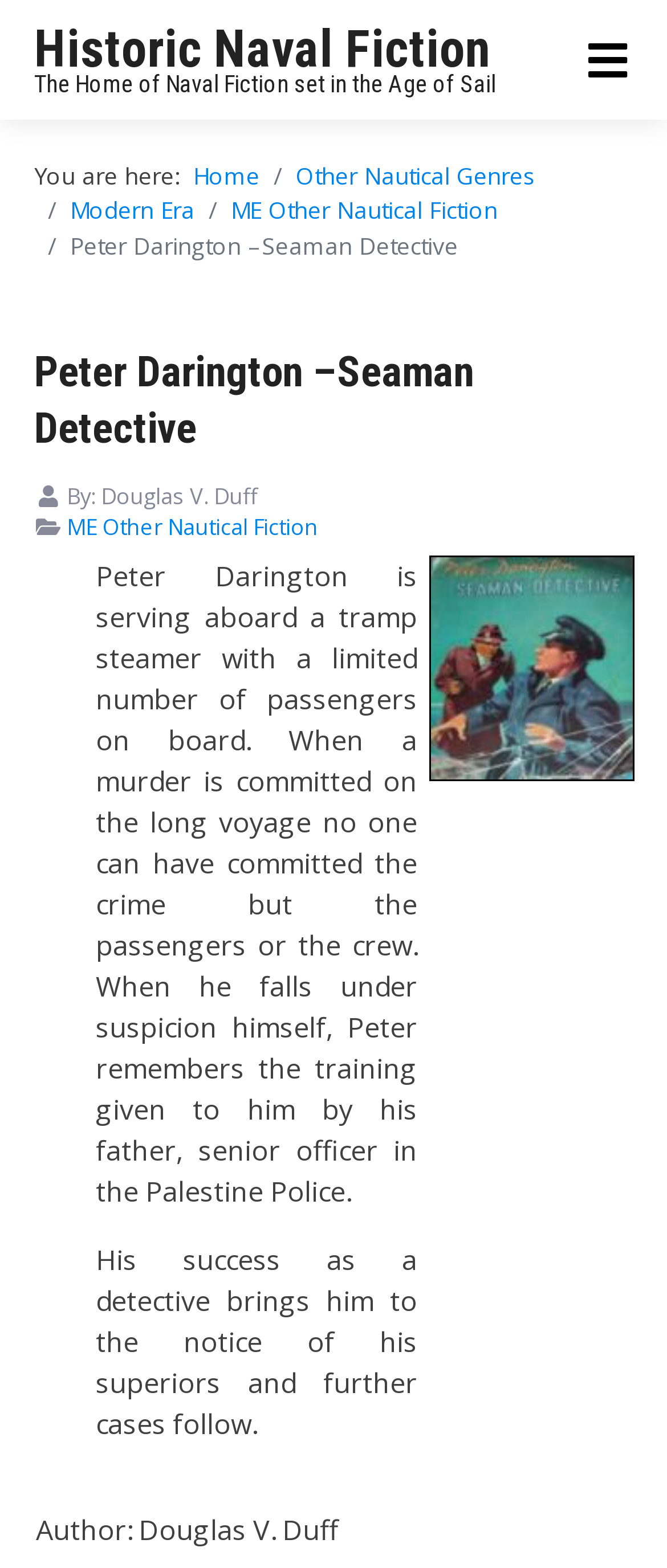Construct a comprehensive description capturing every detail on the webpage.

This webpage is about the book "Peter Darington –Seaman Detective" by Douglas V. Duff. At the top, there is a heading that reads "Historic Naval Fiction" with a link to the same title. Below it, another heading states "The Home of Naval Fiction set in the Age of Sail". 

On the top right, there is a navigation menu with breadcrumbs, showing the current location as "Peter Darington –Seaman Detective" within the categories "Home", "Other Nautical Genres", "Modern Era", and "ME Other Nautical Fiction". 

Below the navigation menu, there is a main heading that repeats the title "Peter Darington –Seaman Detective". Underneath, there is a description list with two sections. The first section has a label "By:" followed by the author's name "Douglas V. Duff". The second section has a link to "ME Other Nautical Fiction". 

The main content of the page is presented in a table layout. The table has three columns, with the first column being empty. The second column contains a brief summary of the book, describing the plot where the protagonist, Peter Darington, solves a murder mystery on a tramp steamer. The third column has the title "Peter Darington –Seaman Detective" and an image related to the book.